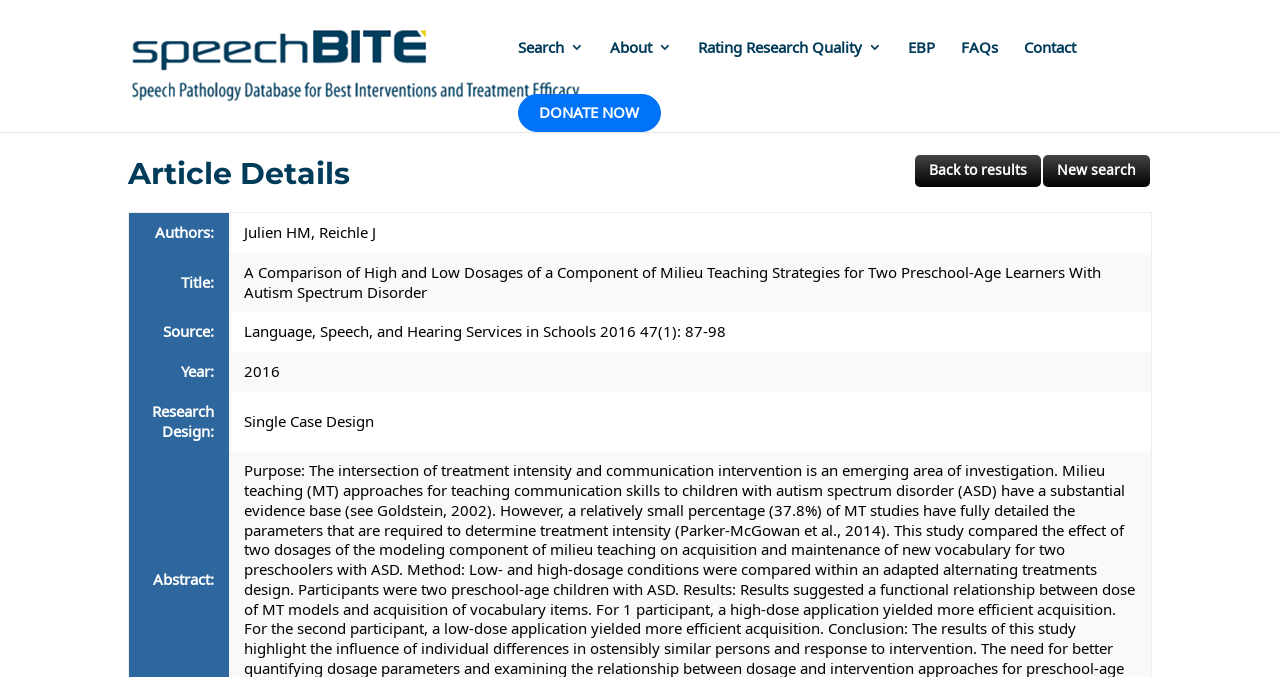Please predict the bounding box coordinates of the element's region where a click is necessary to complete the following instruction: "Click on the speechBITE logo". The coordinates should be represented by four float numbers between 0 and 1, i.e., [left, top, right, bottom].

[0.103, 0.054, 0.391, 0.141]